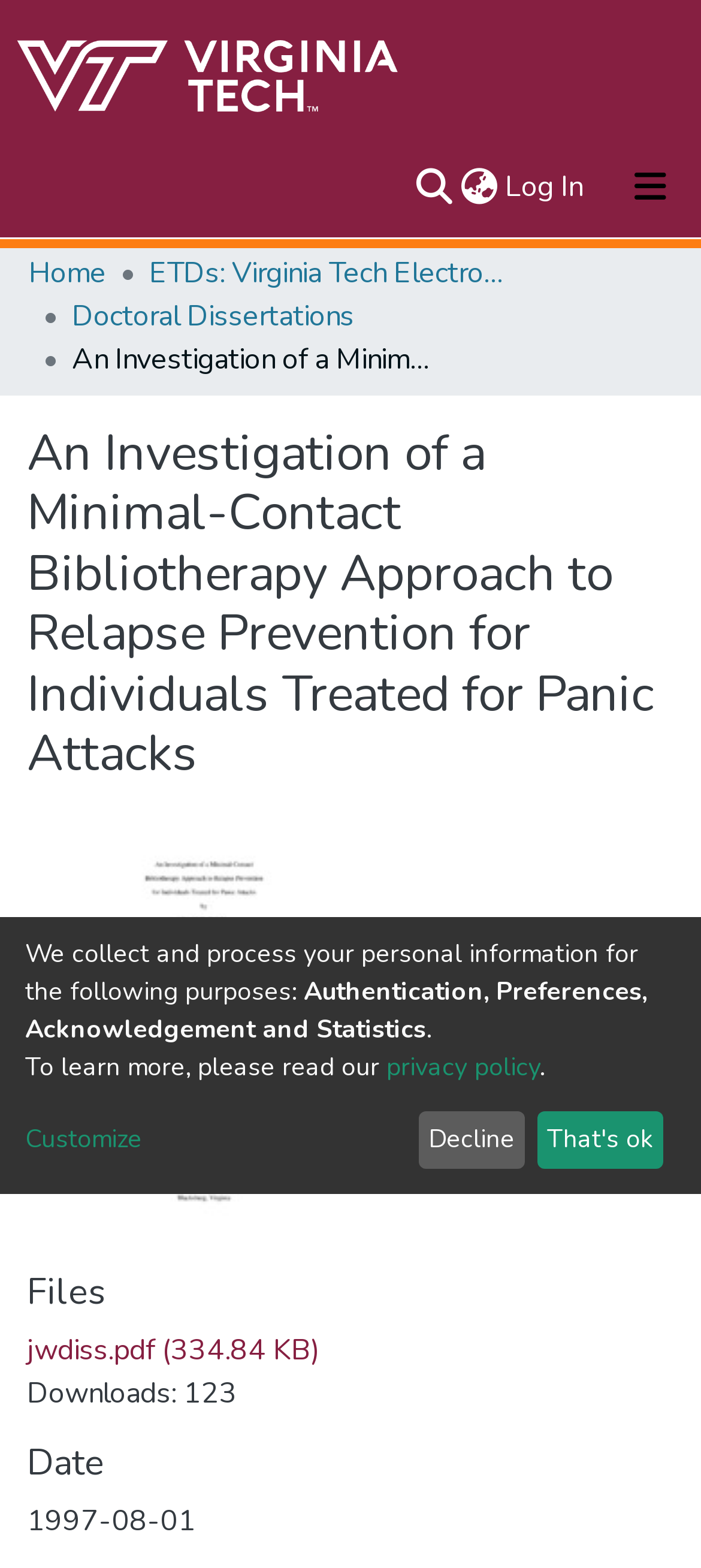Detail the various sections and features of the webpage.

This webpage appears to be a research paper or academic article page. At the top, there is a user profile bar with a repository logo on the left and a search bar on the right. The search bar has a textbox and a submit search button. Next to the search bar, there is a language switch button and a log-in button.

Below the user profile bar, there is a main navigation bar with links to "About", "Communities & Collections", "All of VTechWorks", and "Statistics". 

On the left side of the page, there is a breadcrumb navigation menu with links to "Home", "ETDs: Virginia Tech Electronic Theses and Dissertations", and "Doctoral Dissertations". 

The main content of the page is divided into sections. The first section has a heading that reads "An Investigation of a Minimal-Contact Bibliotherapy Approach to Relapse Prevention for Individuals Treated for Panic Attacks". 

Below this heading, there is a section with a heading "Files" that contains a link to a PDF file named "jwdiss.pdf" with a file size of 334.84 KB and a download count of 123. 

Next to the file link, there is a section with a heading "Date" that displays the date "1997-08-01". 

At the bottom of the page, there is a section with a heading that explains how the website collects and processes personal information for authentication, preferences, acknowledgement, and statistics. This section also contains links to a privacy policy and a customize button. There are two buttons, "Decline" and "That's ok", at the bottom right corner of the page.